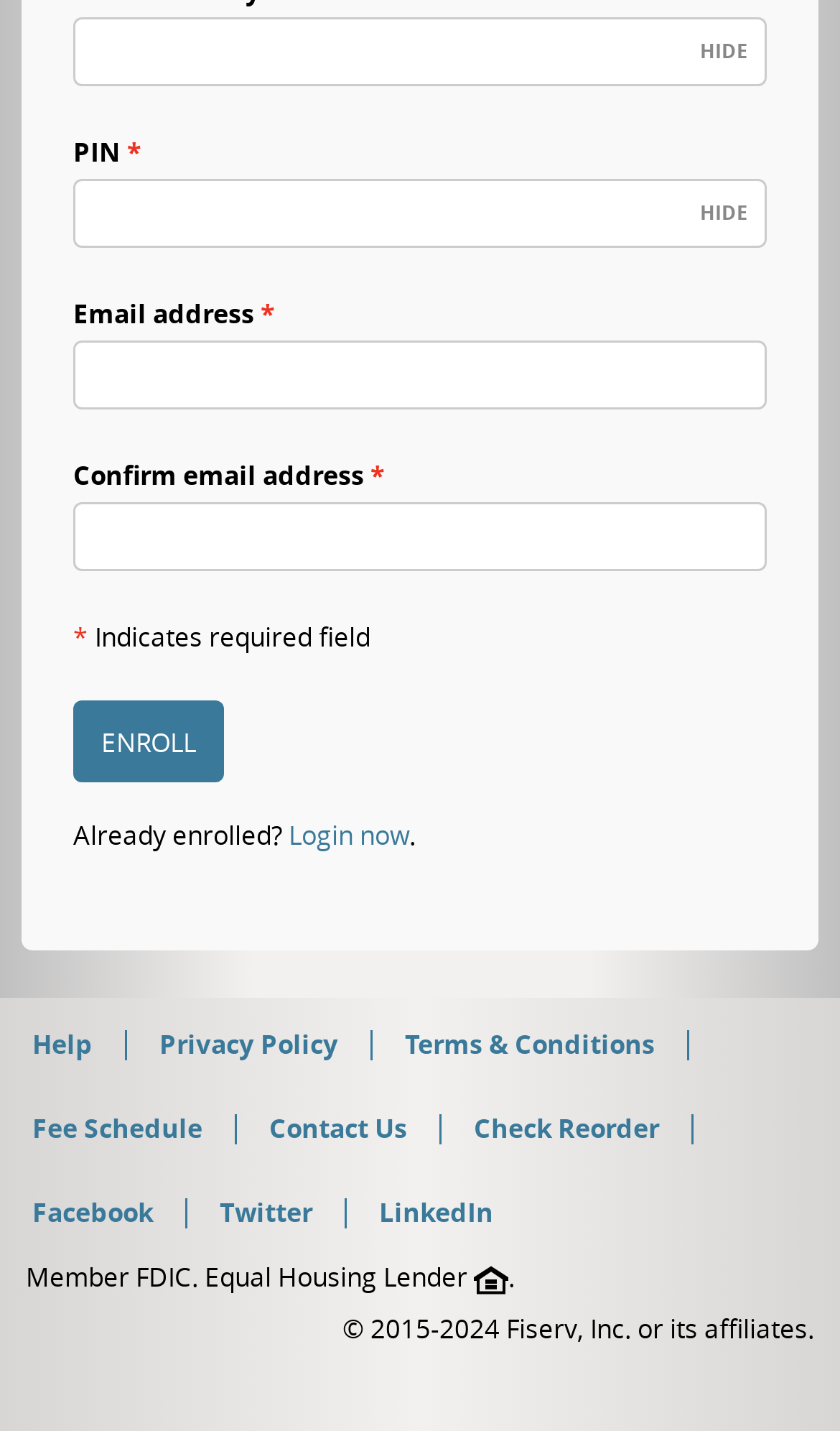Highlight the bounding box coordinates of the element that should be clicked to carry out the following instruction: "Toggle Social Security number visibility". The coordinates must be given as four float numbers ranging from 0 to 1, i.e., [left, top, right, bottom].

[0.822, 0.015, 0.901, 0.058]